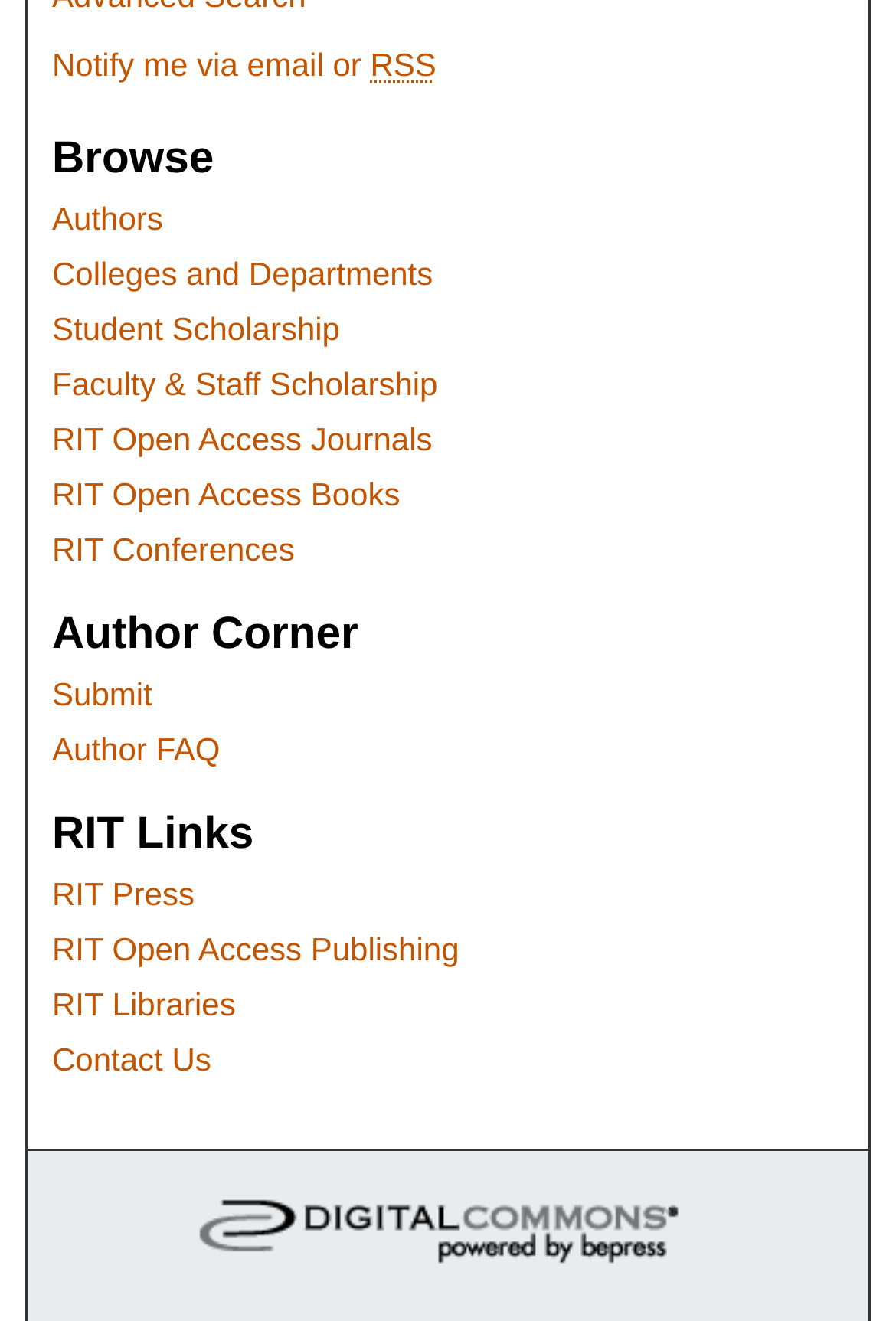Locate the bounding box coordinates of the clickable area to execute the instruction: "Submit a scholarship". Provide the coordinates as four float numbers between 0 and 1, represented as [left, top, right, bottom].

[0.058, 0.473, 0.942, 0.5]